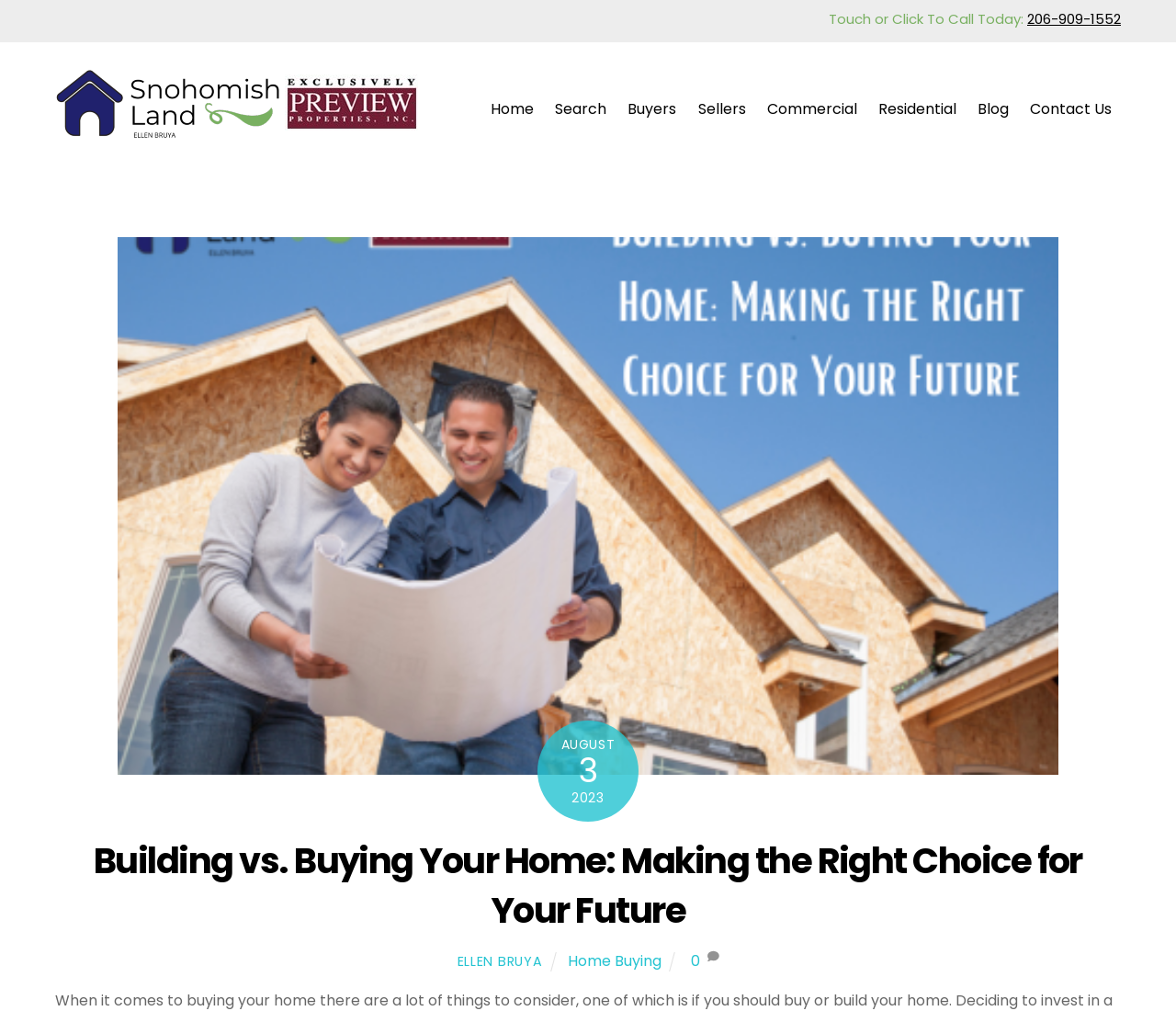From the element description Home, predict the bounding box coordinates of the UI element. The coordinates must be specified in the format (top-left x, top-left y, bottom-right x, bottom-right y) and should be within the 0 to 1 range.

[0.41, 0.087, 0.461, 0.129]